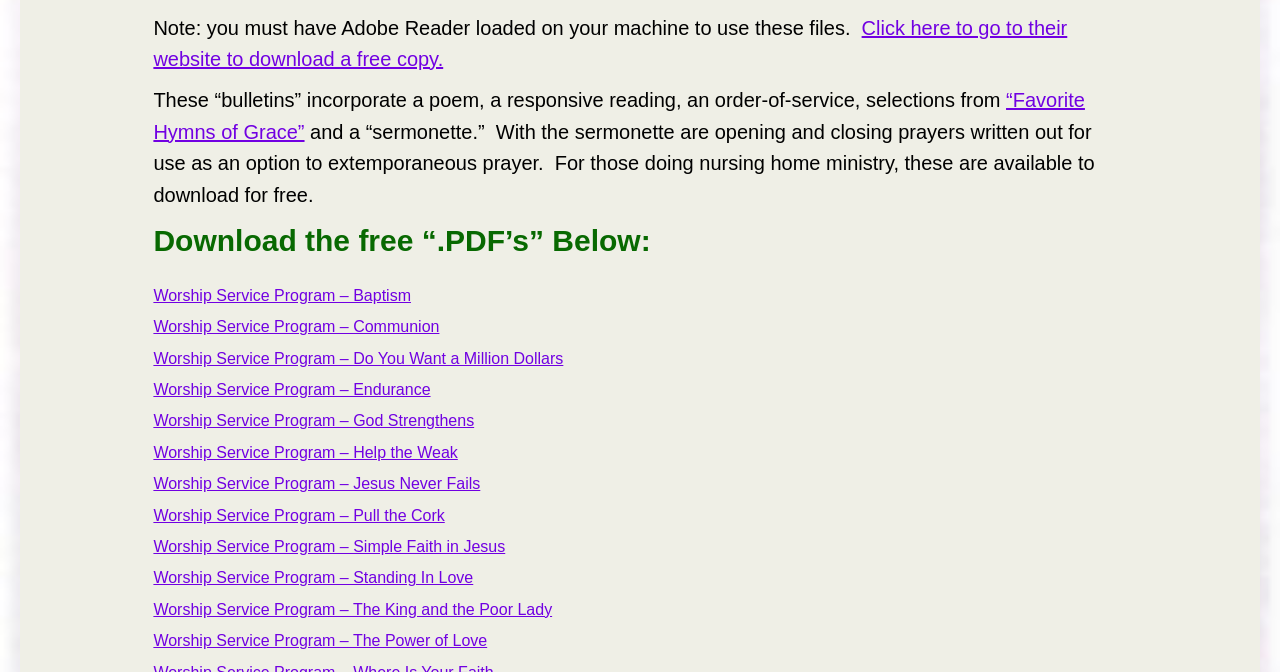Identify the bounding box coordinates of the HTML element based on this description: "Full Archive...".

None